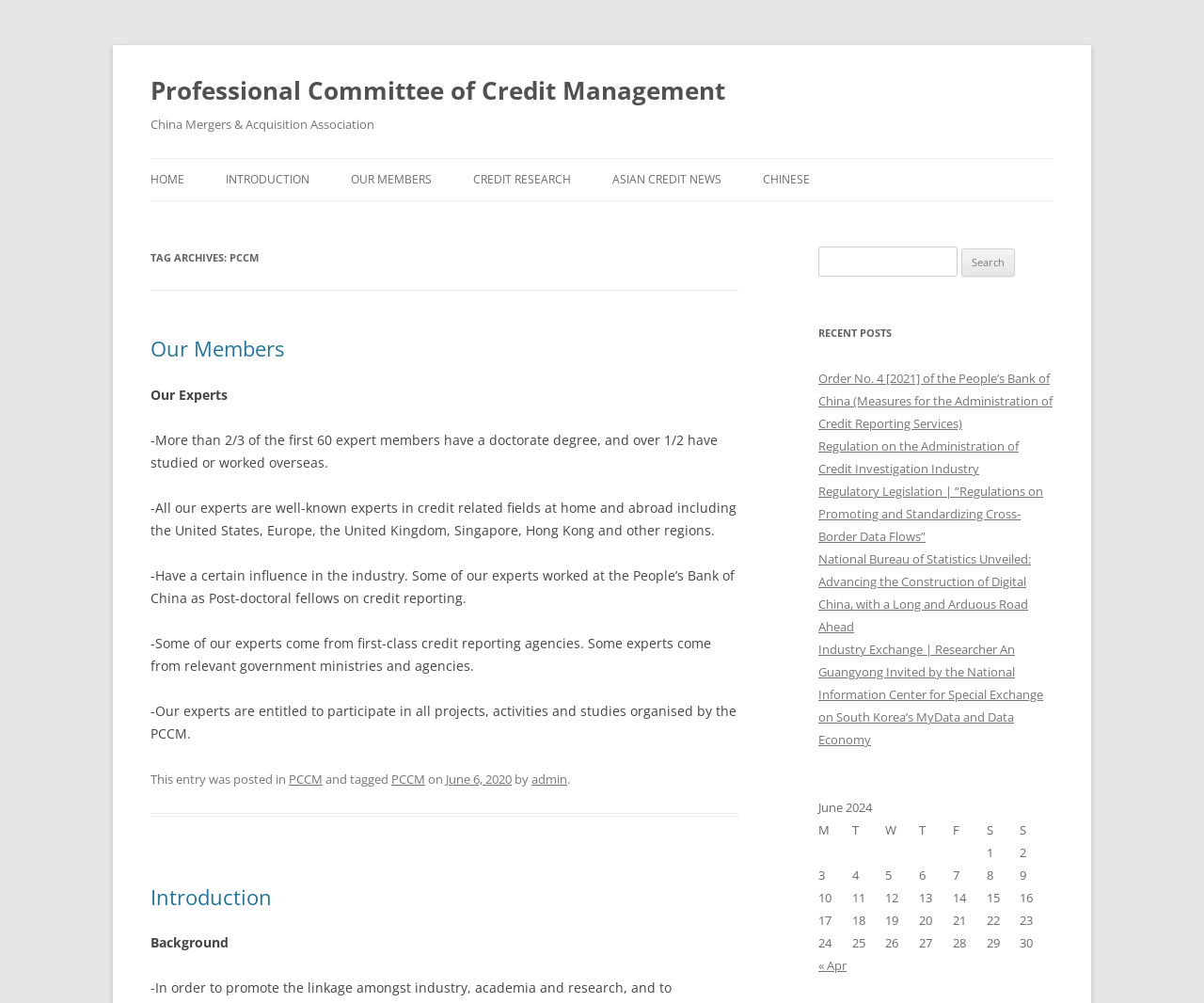Could you find the bounding box coordinates of the clickable area to complete this instruction: "Enter your name"?

None